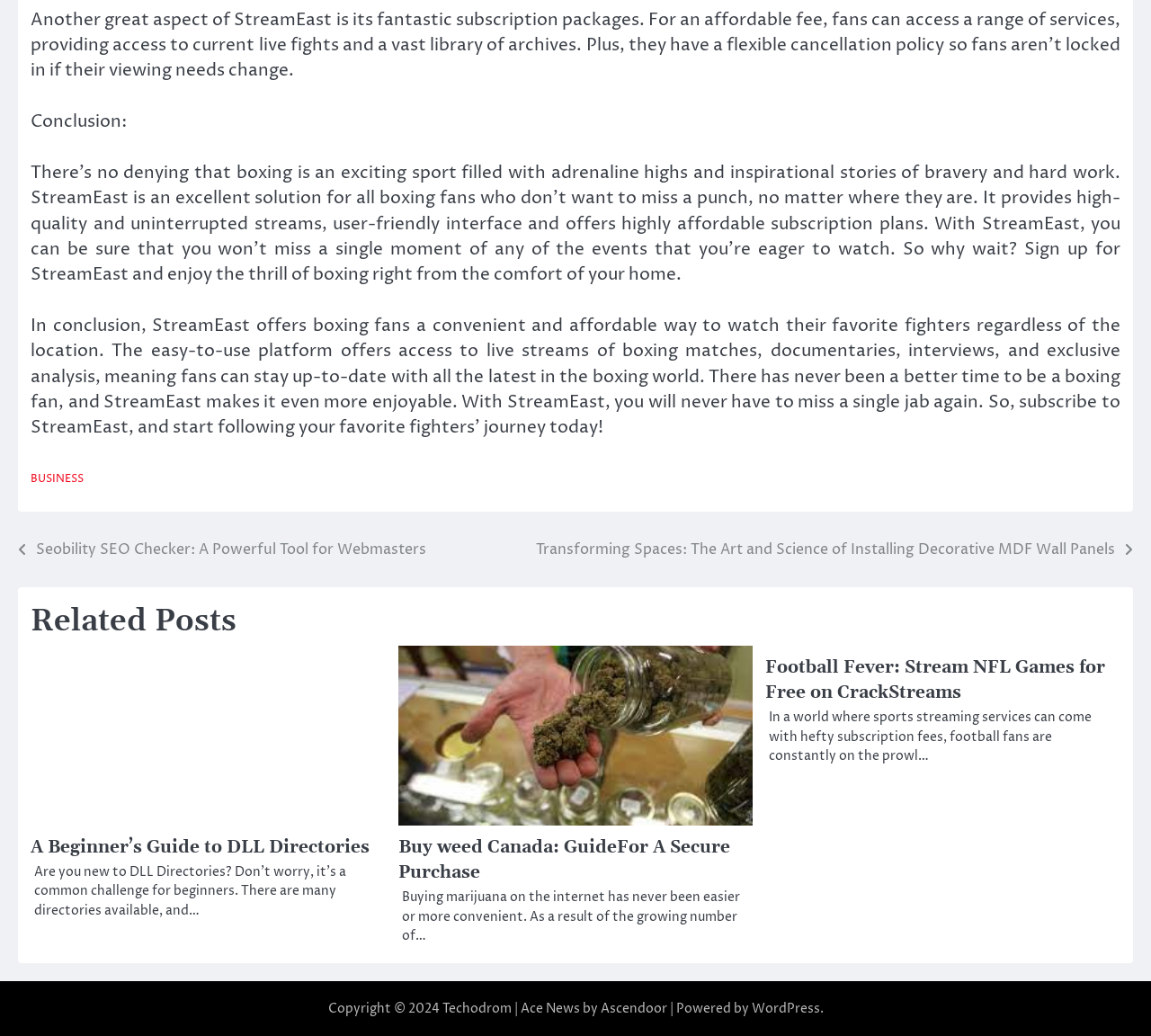Find the bounding box coordinates of the area that needs to be clicked in order to achieve the following instruction: "Stream NFL Games for Free on CrackStreams". The coordinates should be specified as four float numbers between 0 and 1, i.e., [left, top, right, bottom].

[0.665, 0.633, 0.96, 0.679]